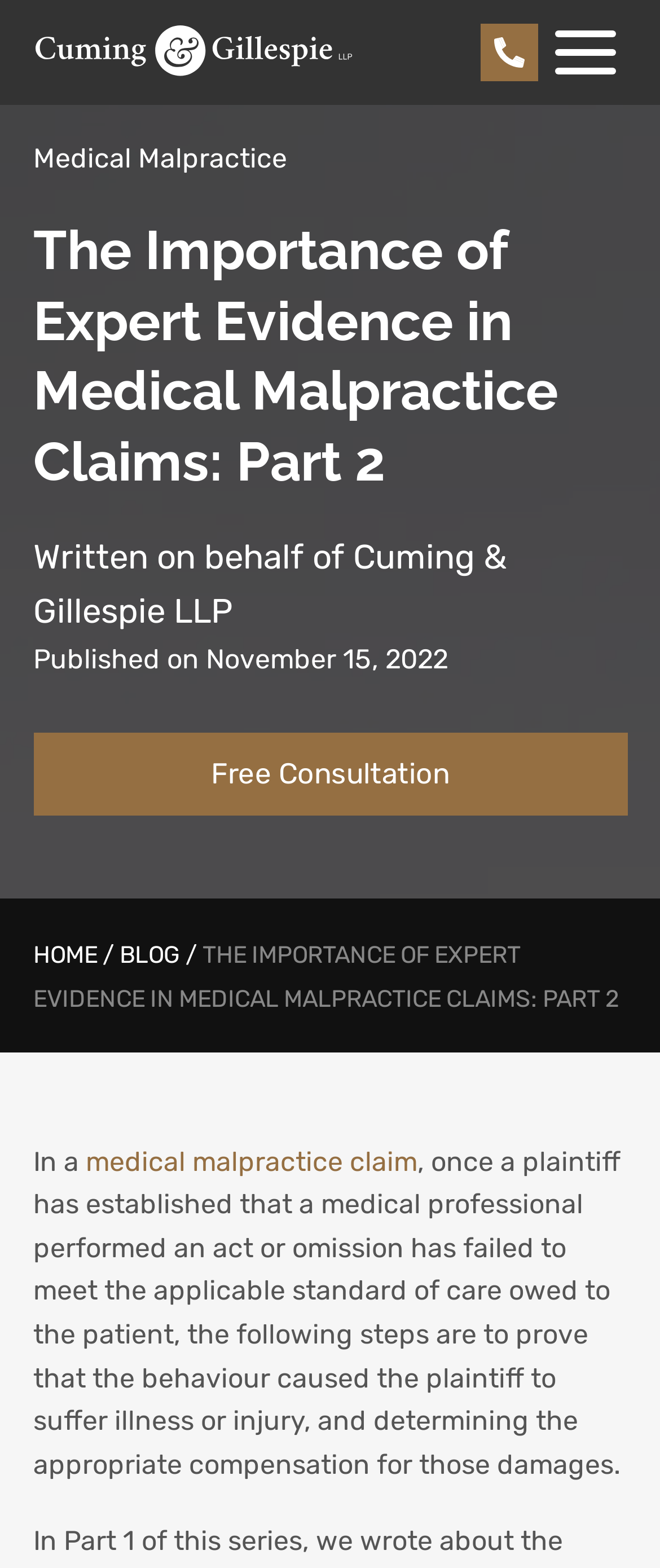Identify the bounding box for the UI element specified in this description: "Free Consultation". The coordinates must be four float numbers between 0 and 1, formatted as [left, top, right, bottom].

[0.05, 0.467, 0.95, 0.52]